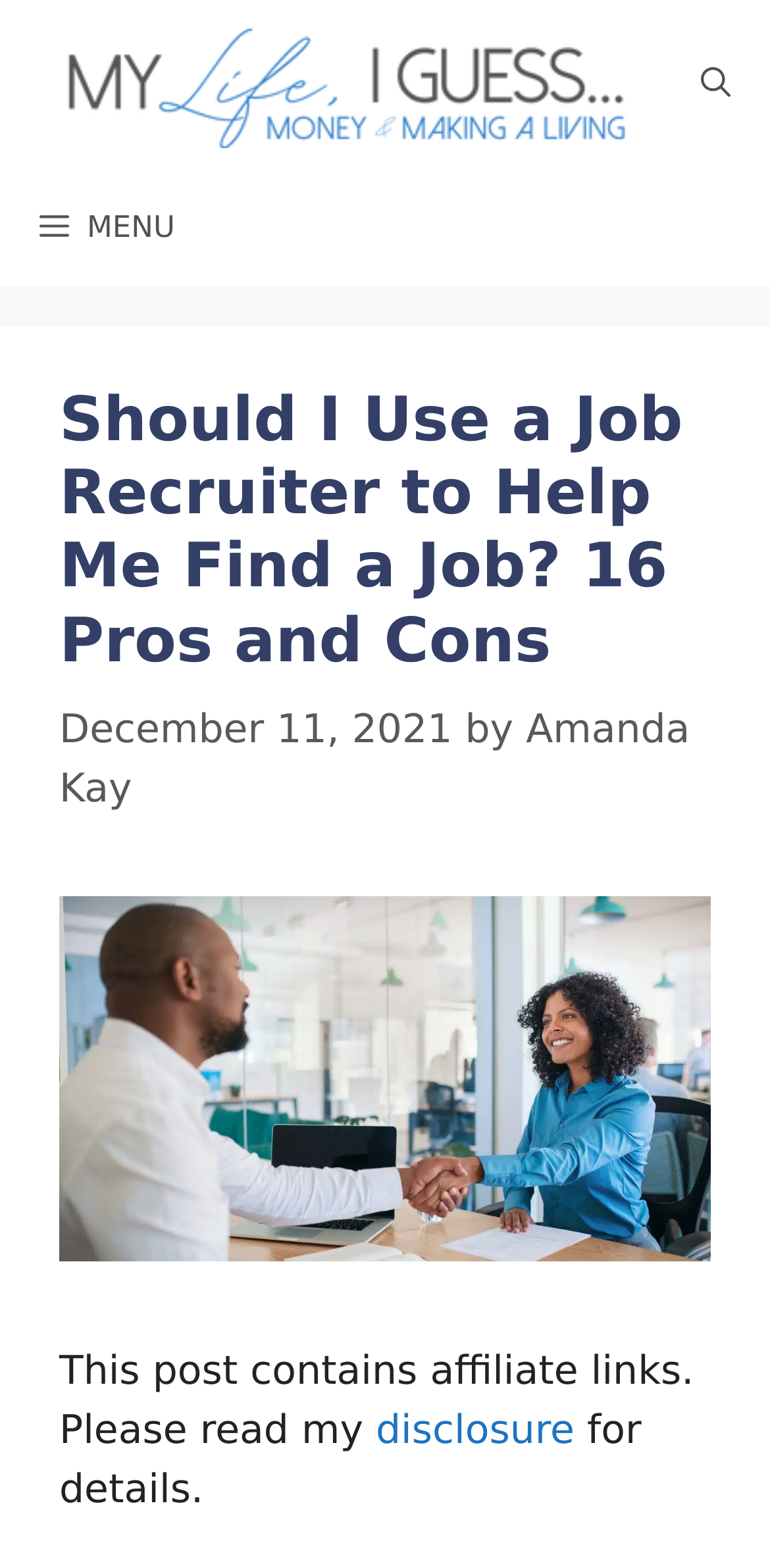Find the bounding box coordinates for the HTML element specified by: "MENU".

[0.0, 0.107, 0.279, 0.183]